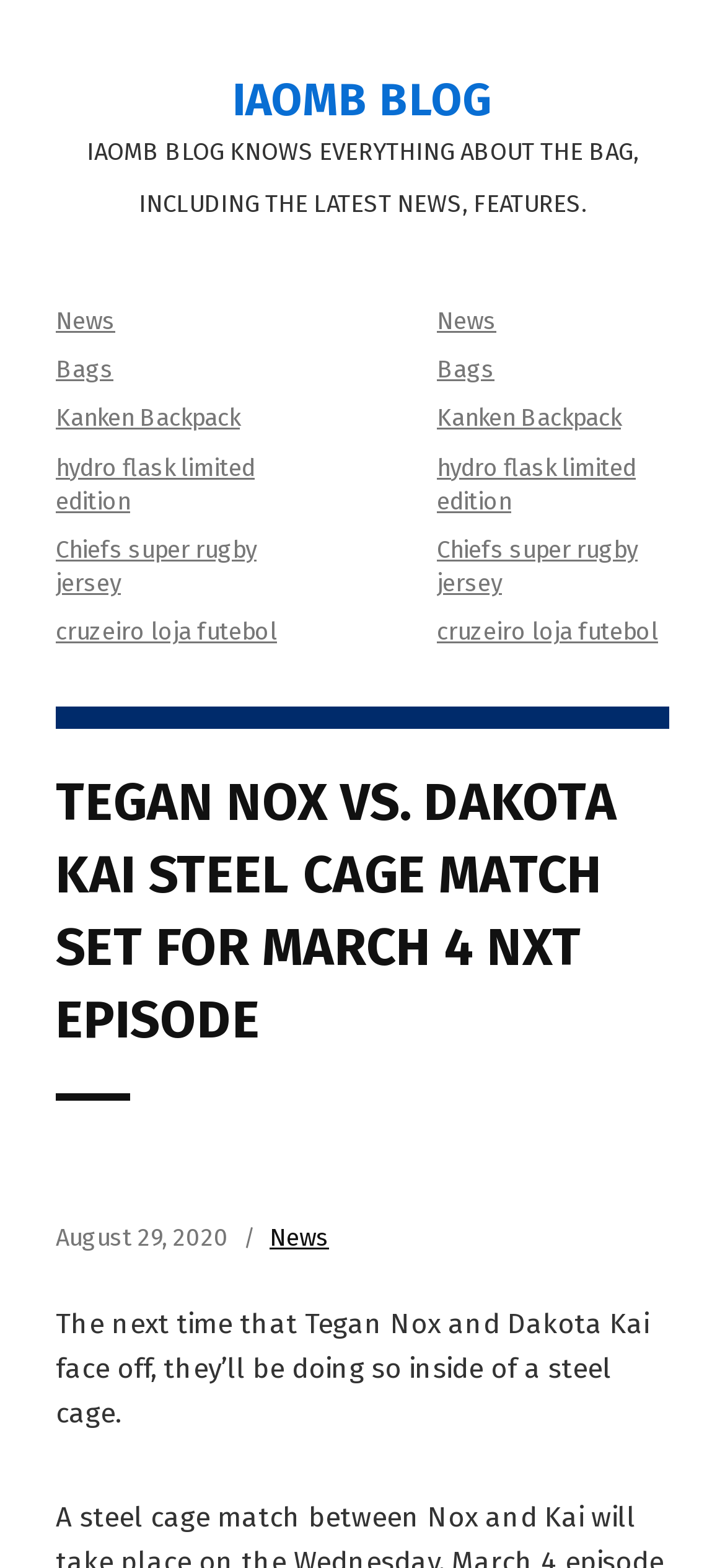Could you find the bounding box coordinates of the clickable area to complete this instruction: "read about Kanken Backpack"?

[0.077, 0.258, 0.331, 0.276]